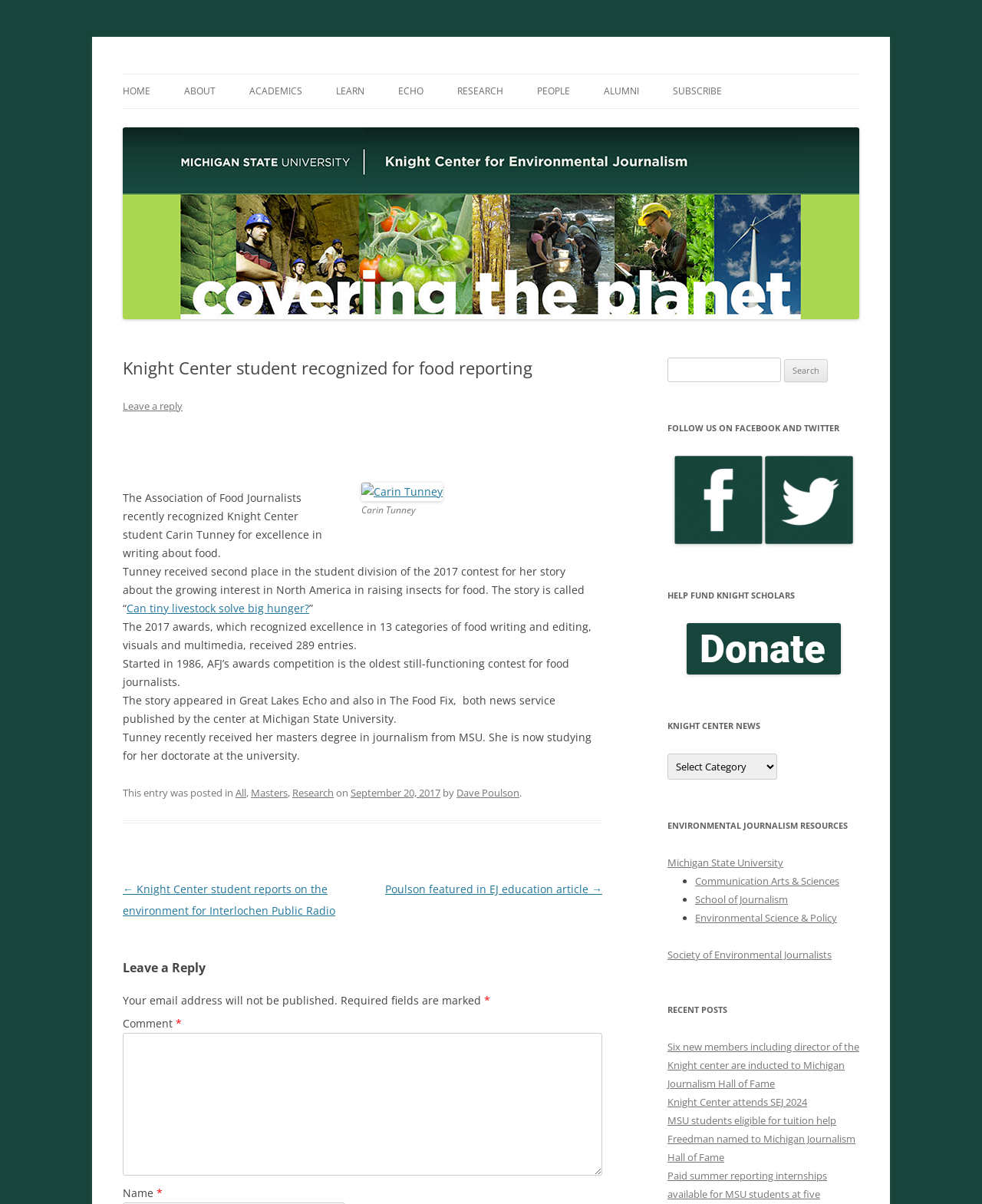Identify the bounding box coordinates of the area that should be clicked in order to complete the given instruction: "Click on the LEARN link". The bounding box coordinates should be four float numbers between 0 and 1, i.e., [left, top, right, bottom].

[0.342, 0.062, 0.371, 0.09]